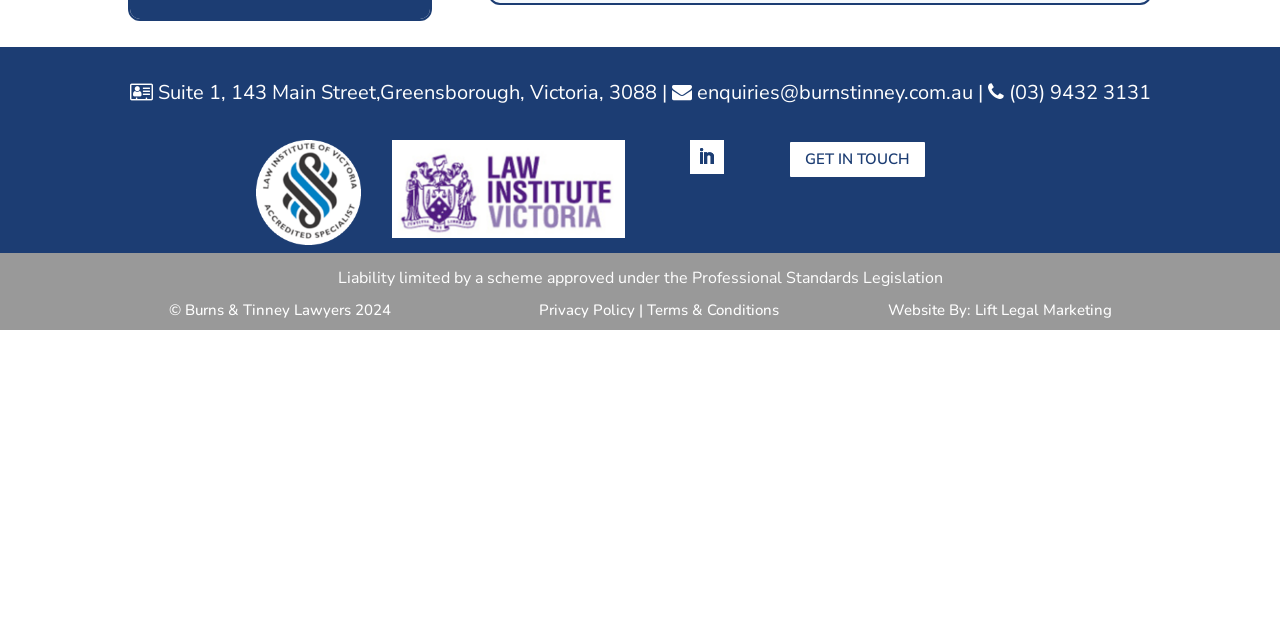Please specify the bounding box coordinates in the format (top-left x, top-left y, bottom-right x, bottom-right y), with all values as floating point numbers between 0 and 1. Identify the bounding box of the UI element described by: enquiries@burnstinney.com.au

[0.525, 0.124, 0.76, 0.166]